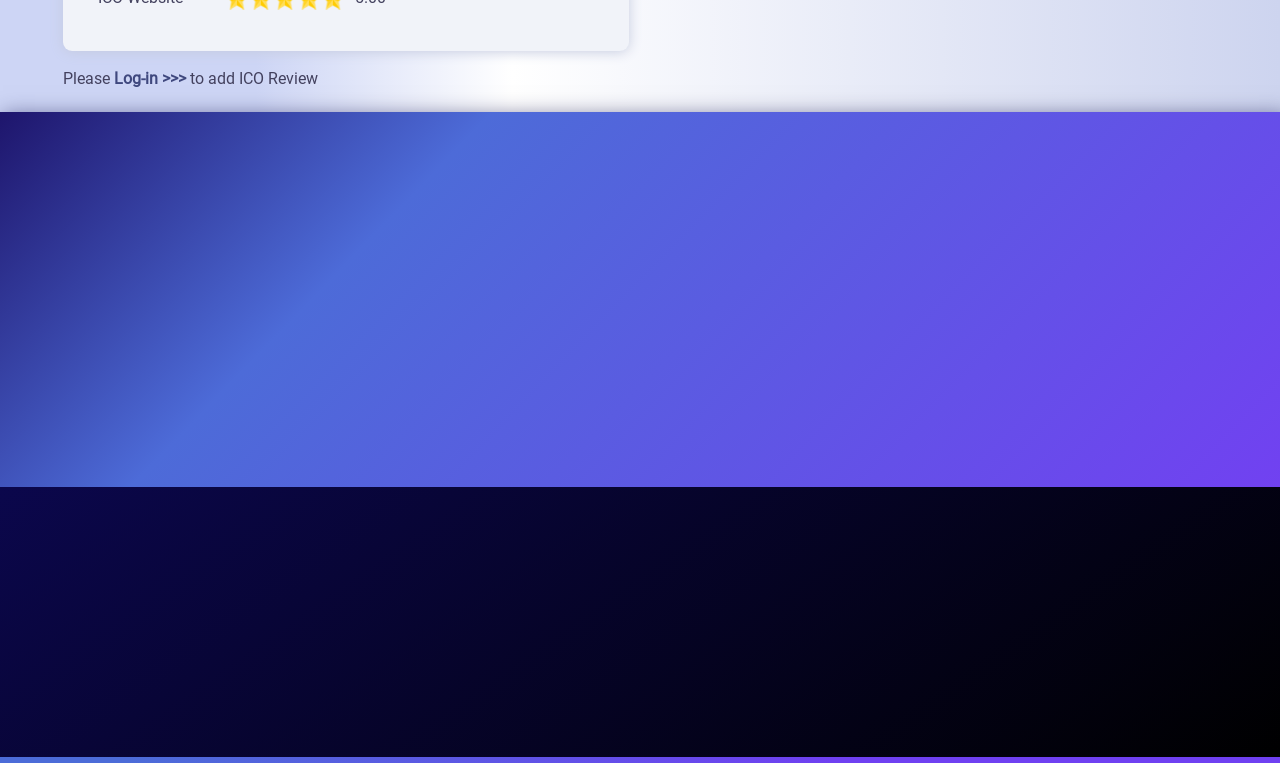Please identify the bounding box coordinates of the element that needs to be clicked to execute the following command: "Get help on how to submit an ICO". Provide the bounding box using four float numbers between 0 and 1, formatted as [left, top, right, bottom].

[0.508, 0.287, 0.73, 0.33]